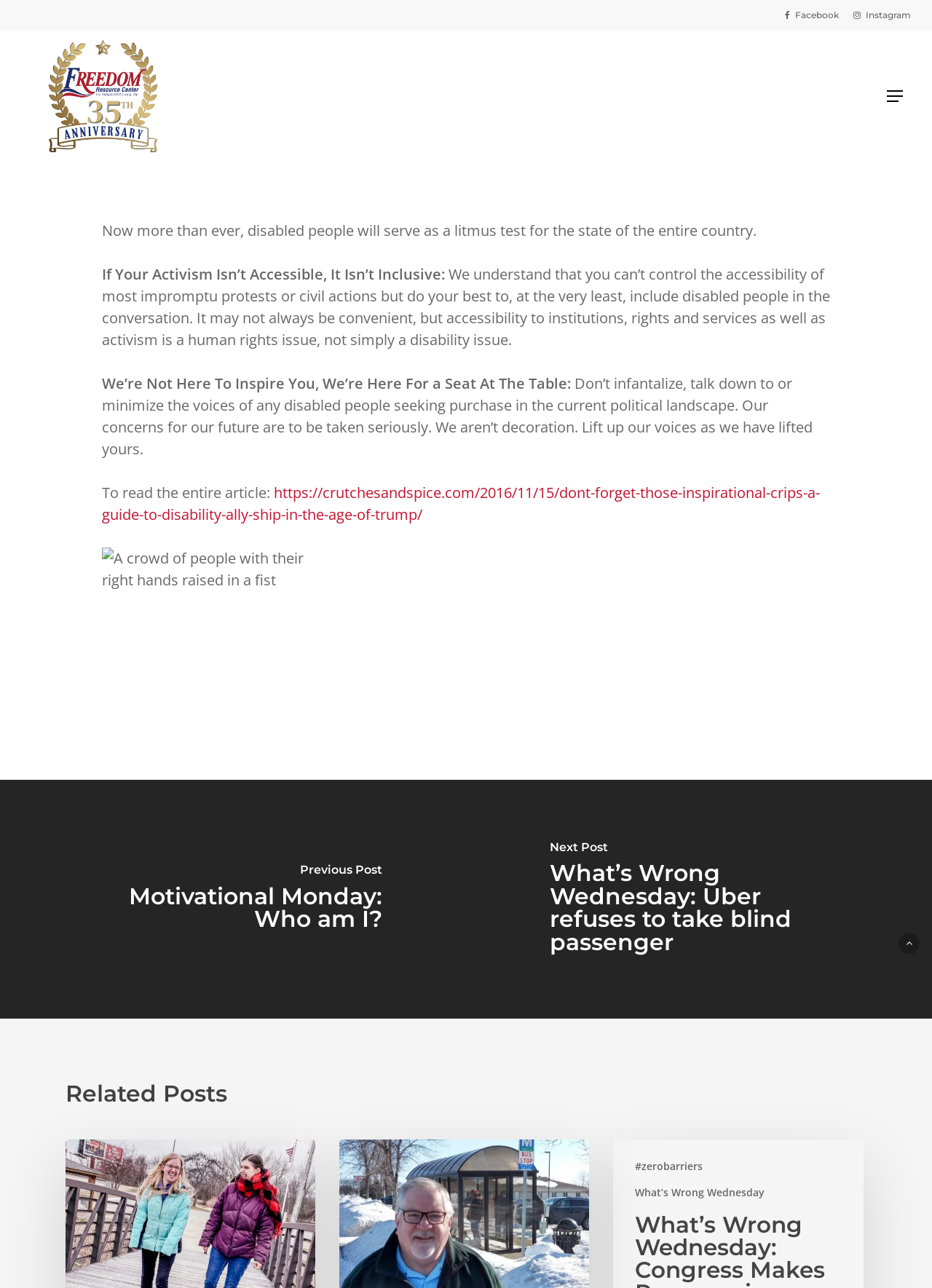Please identify the bounding box coordinates of where to click in order to follow the instruction: "Click the Facebook link".

[0.842, 0.006, 0.9, 0.018]